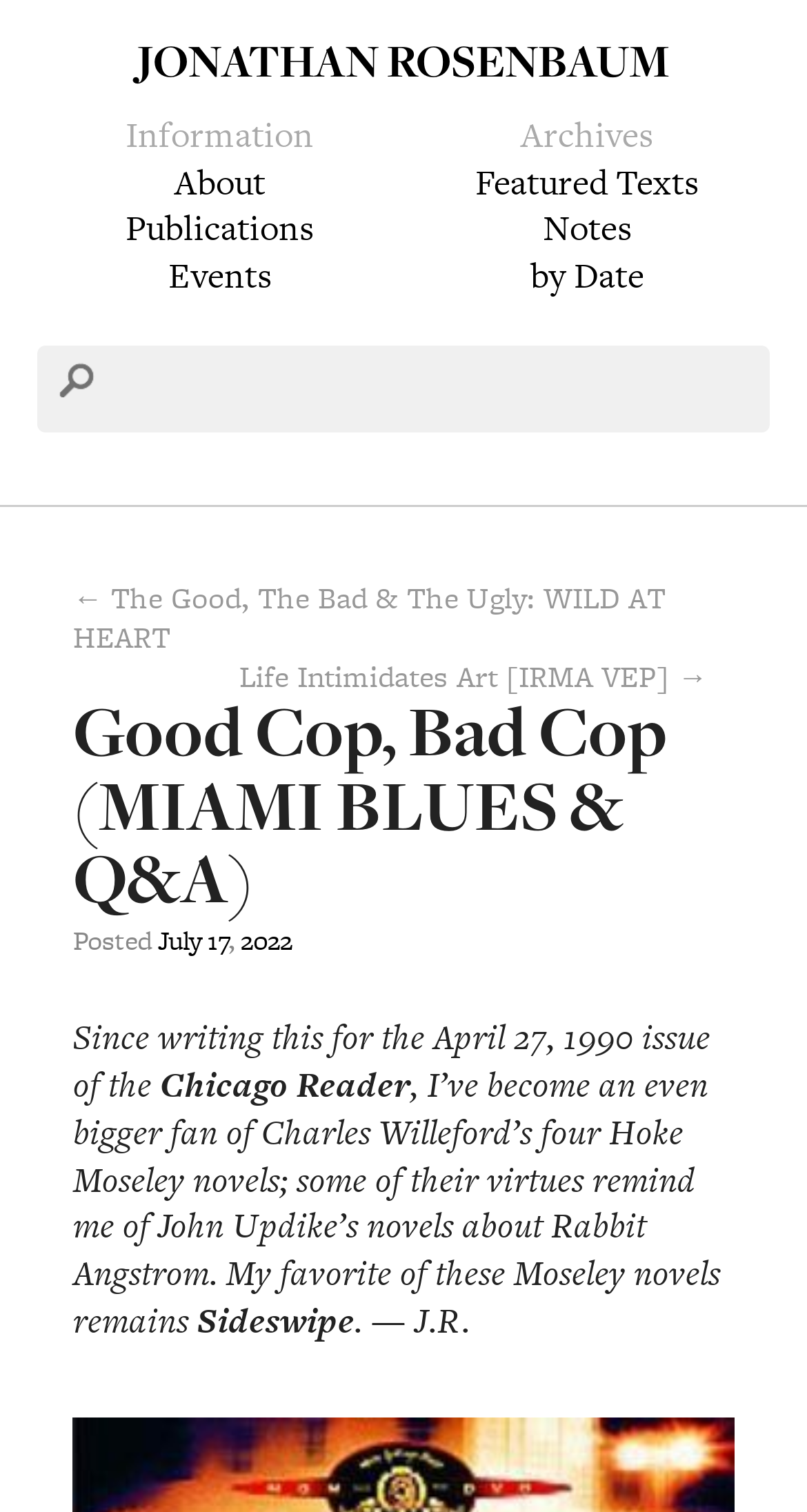Please find the bounding box coordinates of the element that must be clicked to perform the given instruction: "Visit Jonathan Rosenbaum's homepage". The coordinates should be four float numbers from 0 to 1, i.e., [left, top, right, bottom].

[0.169, 0.019, 0.831, 0.06]